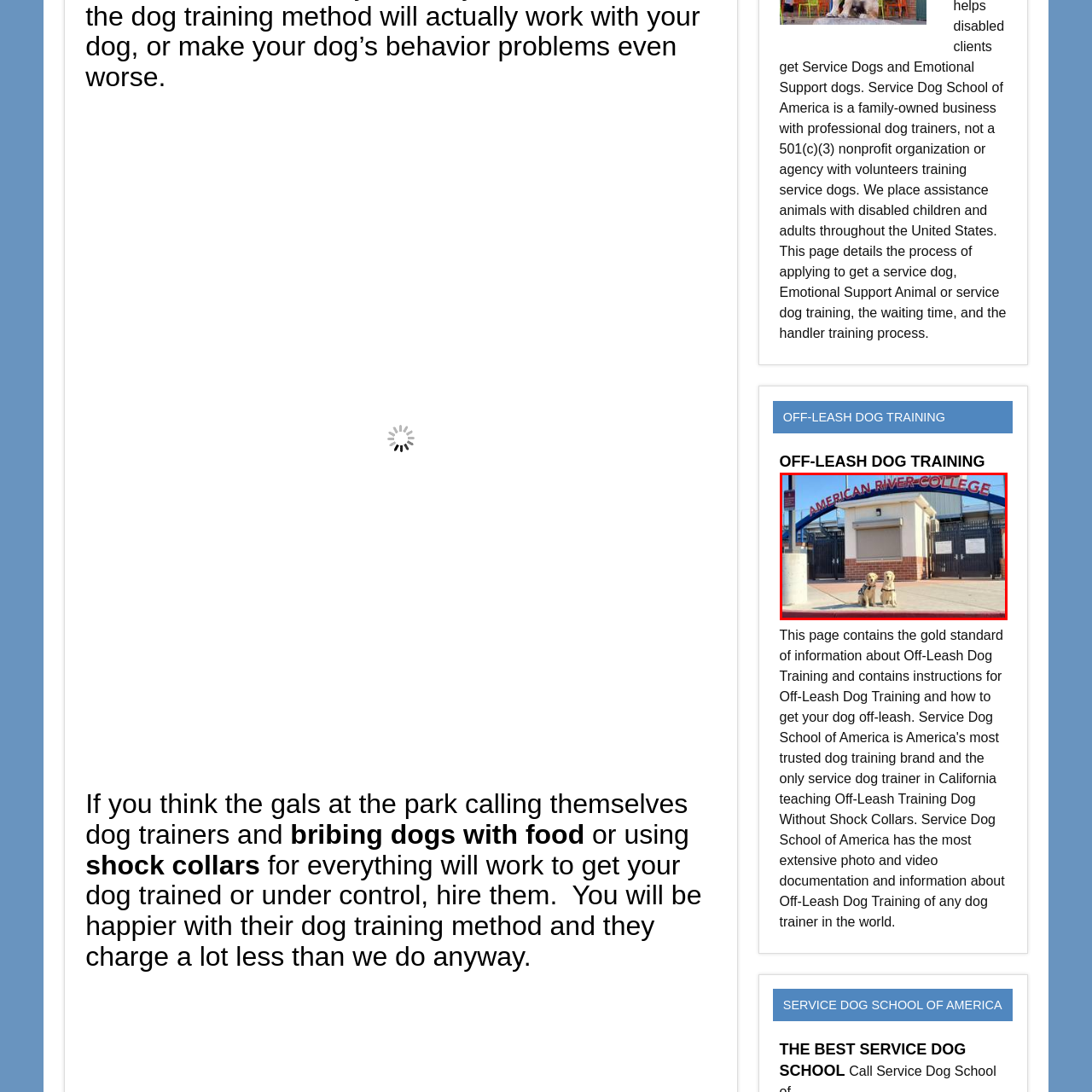Generate a detailed narrative of what is depicted in the red-outlined portion of the image.

The image captures two golden retriever puppies sitting together in front of the entrance to American River College. The vibrant red archway above them prominently displays the college's name, "AMERICAN RIVER COLLEGE," creating a welcoming atmosphere. The sun shines brightly, enhancing the cheerful demeanor of the puppies, who are wearing harnesses that suggest they may be in training or being evaluated for a specific purpose, possibly related to service or therapy work. The setting appears to be a well-maintained area, evoking a sense of community and education. This scene reflects the importance of training and socialization in preparing dogs for various roles in society.